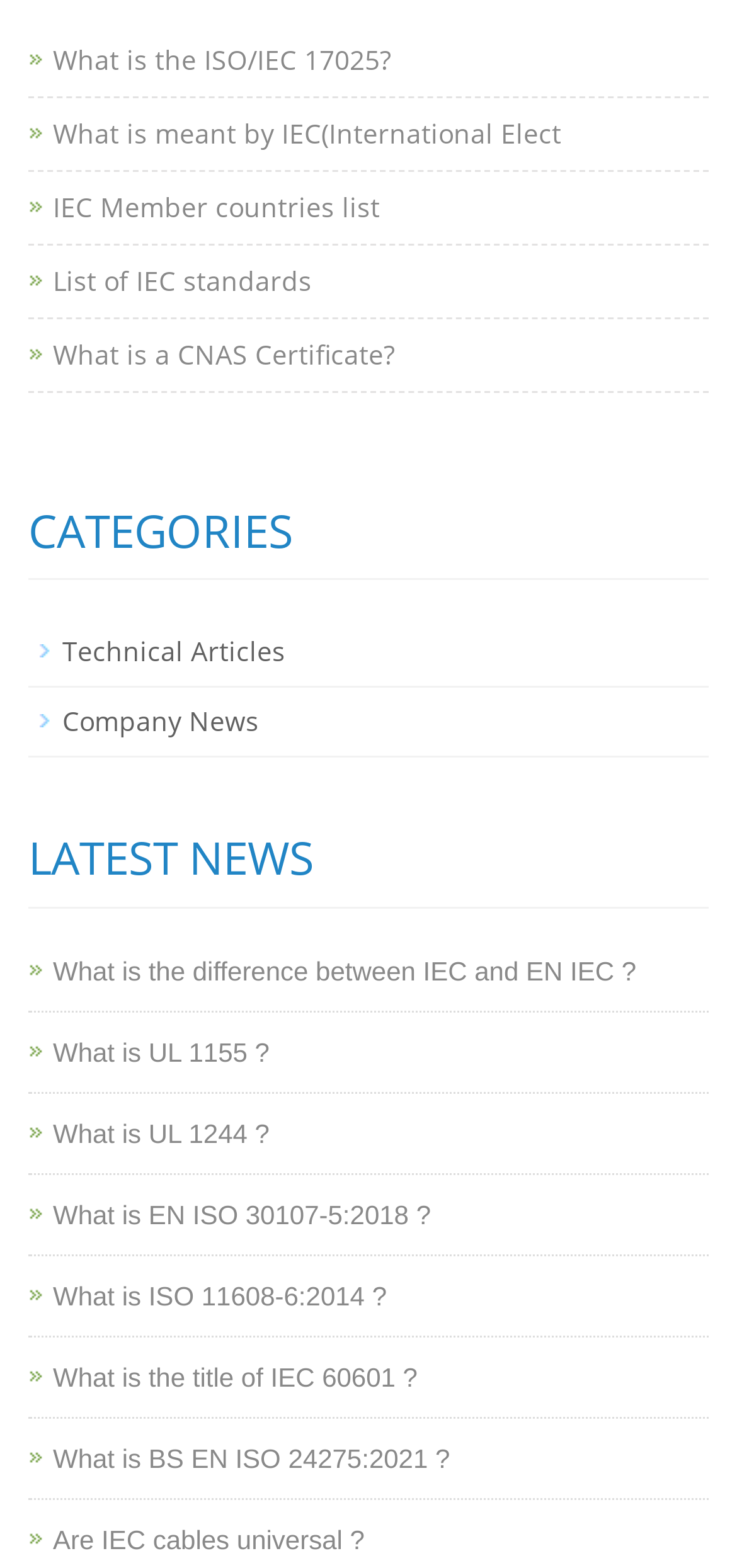Find the bounding box coordinates for the area that should be clicked to accomplish the instruction: "Check the difference between IEC and EN IEC".

[0.072, 0.609, 0.863, 0.629]